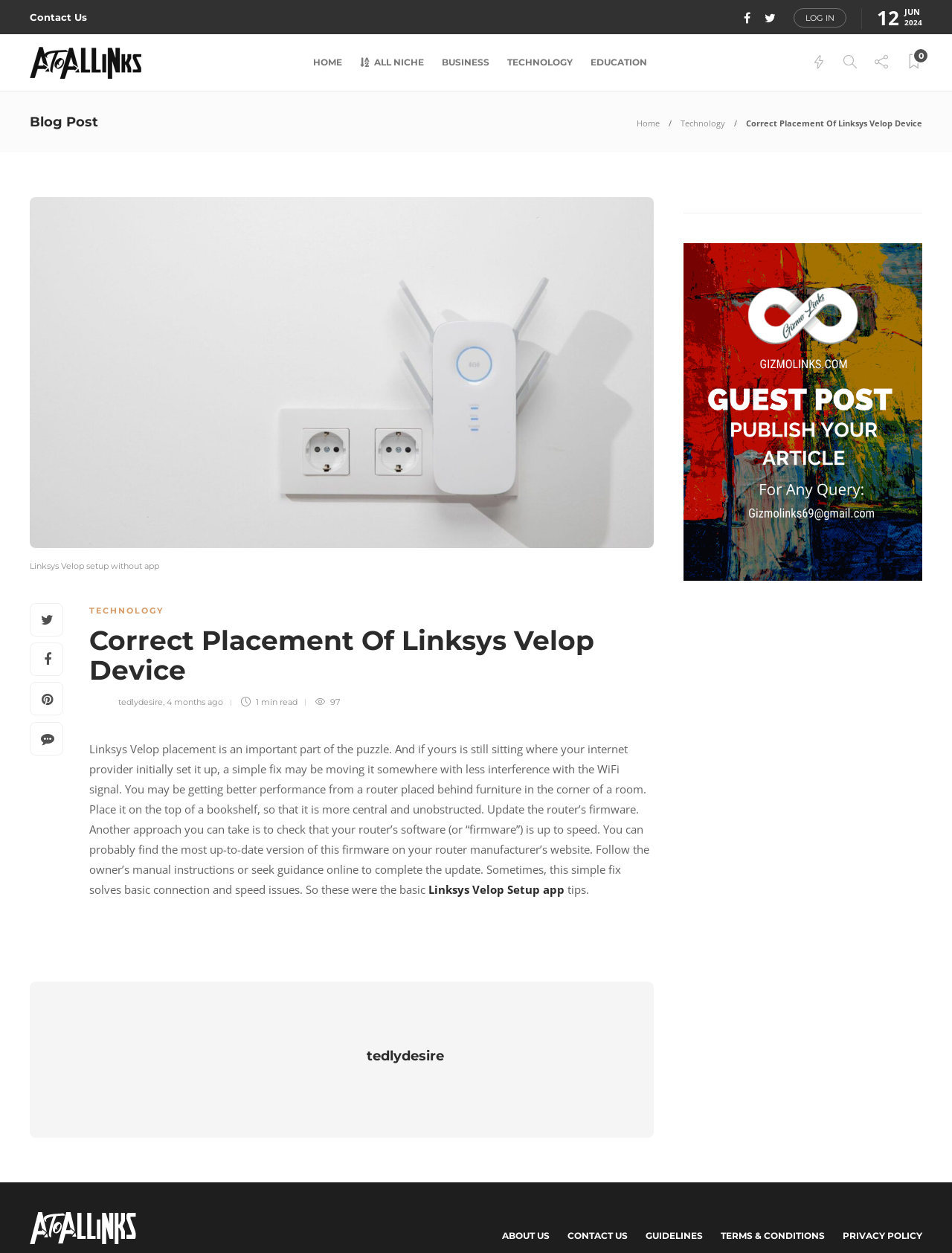How long does it take to read the article?
From the details in the image, provide a complete and detailed answer to the question.

I determined this by reading the text, which indicates that the article can be read in 1 minute, as stated in the '1 min read' label.